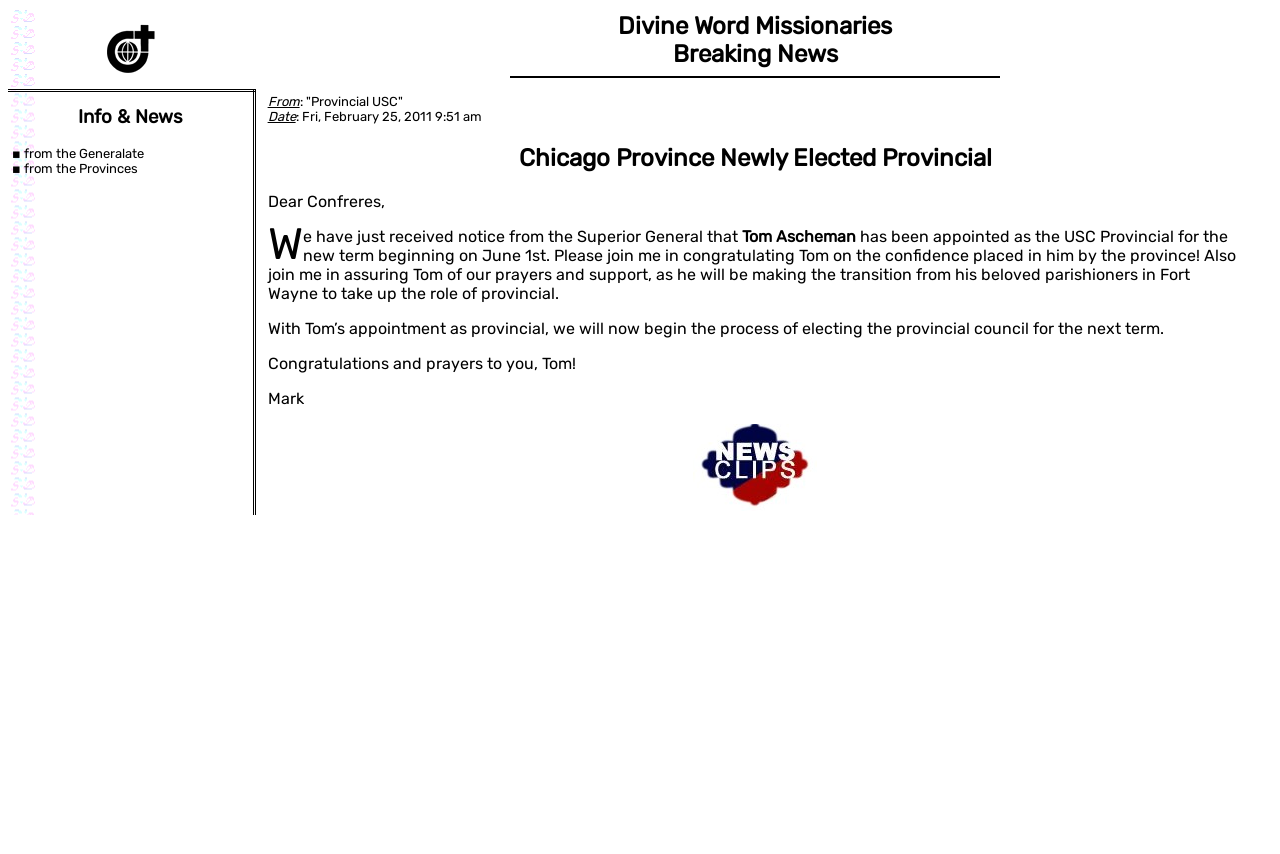Construct a comprehensive caption that outlines the webpage's structure and content.

The webpage is divided into two main sections. At the top, there is a header section with a logo image on the left, taking up about 12% of the screen width, and a title "Divine Word Missionaries Breaking News" on the right, which is further divided into two headings: "Divine Word Missionaries" and "Breaking News". Below the title, there is a horizontal separator line.

In the main content section, there are two columns. The left column is narrower, taking up about 20% of the screen width, and contains a list of links, including "Info & News", "from the Generalate", and "from the Provinces", among others. The right column is wider and contains a news article with a heading "Chicago Province Newly Elected Provincial". The article is a congratulatory message to Tom Ascheman, who has been appointed as the USC Provincial, and includes a brief description of the transition process. There is also a smaller image embedded in the article, taking up about 10% of the screen width.